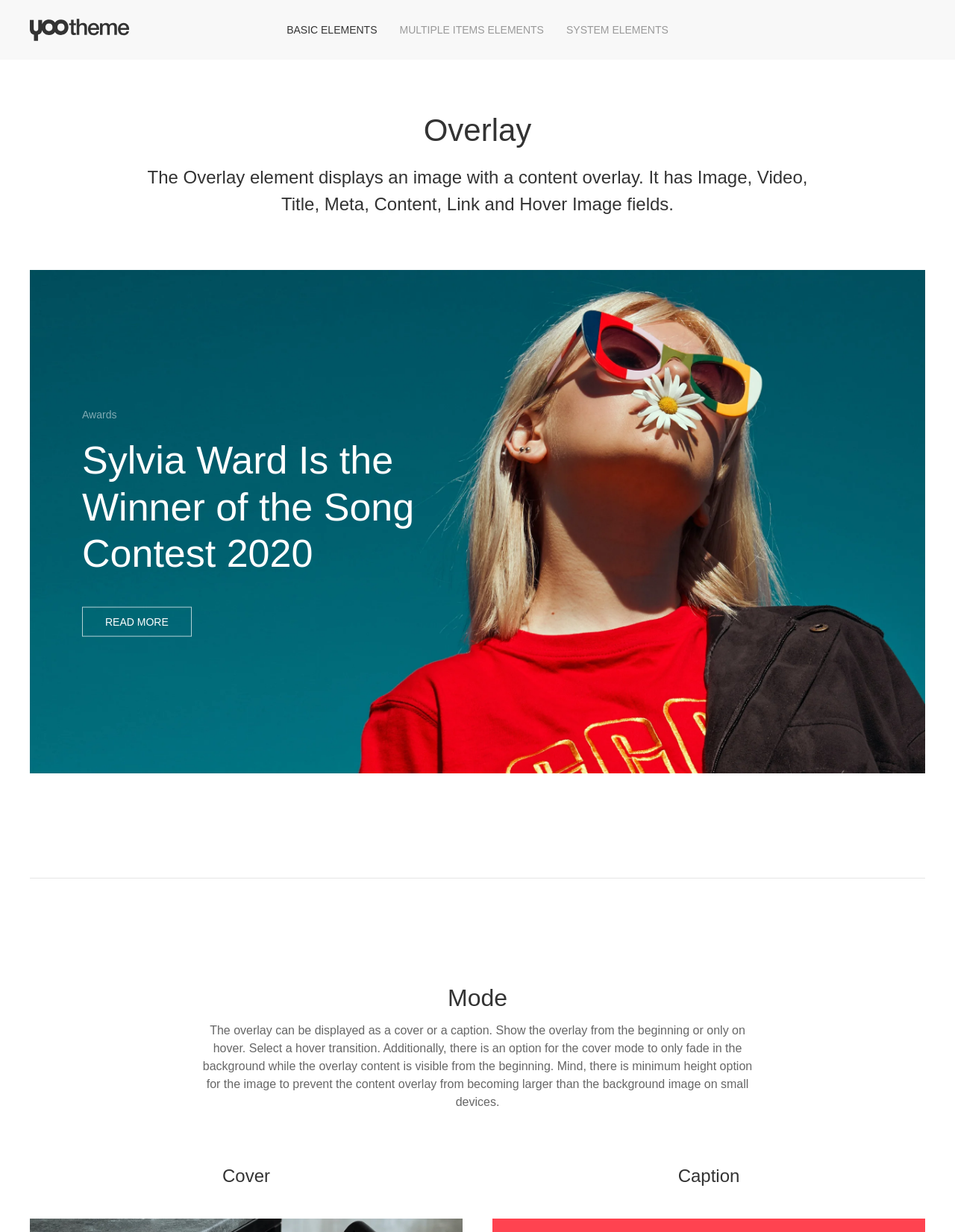Using the element description: "Skip to main content", determine the bounding box coordinates. The coordinates should be in the format [left, top, right, bottom], with values between 0 and 1.

[0.035, 0.029, 0.148, 0.039]